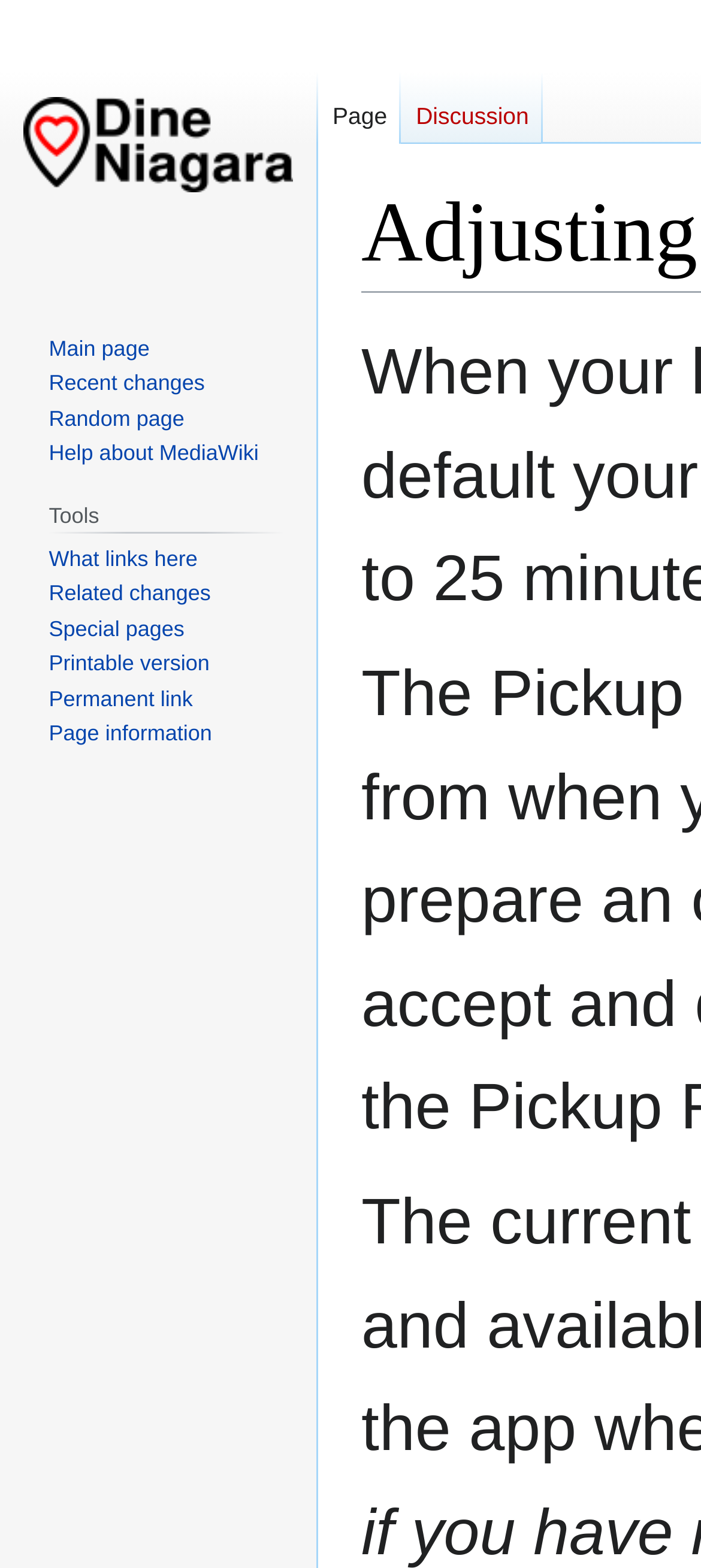From the details in the image, provide a thorough response to the question: What is the 'Special pages' link used for?

The 'Special pages' link is located within the 'Tools' navigation section, which implies that it is a utility feature. Its description and location suggest that it allows users to access special pages on the website, which may contain unique information or functionality.